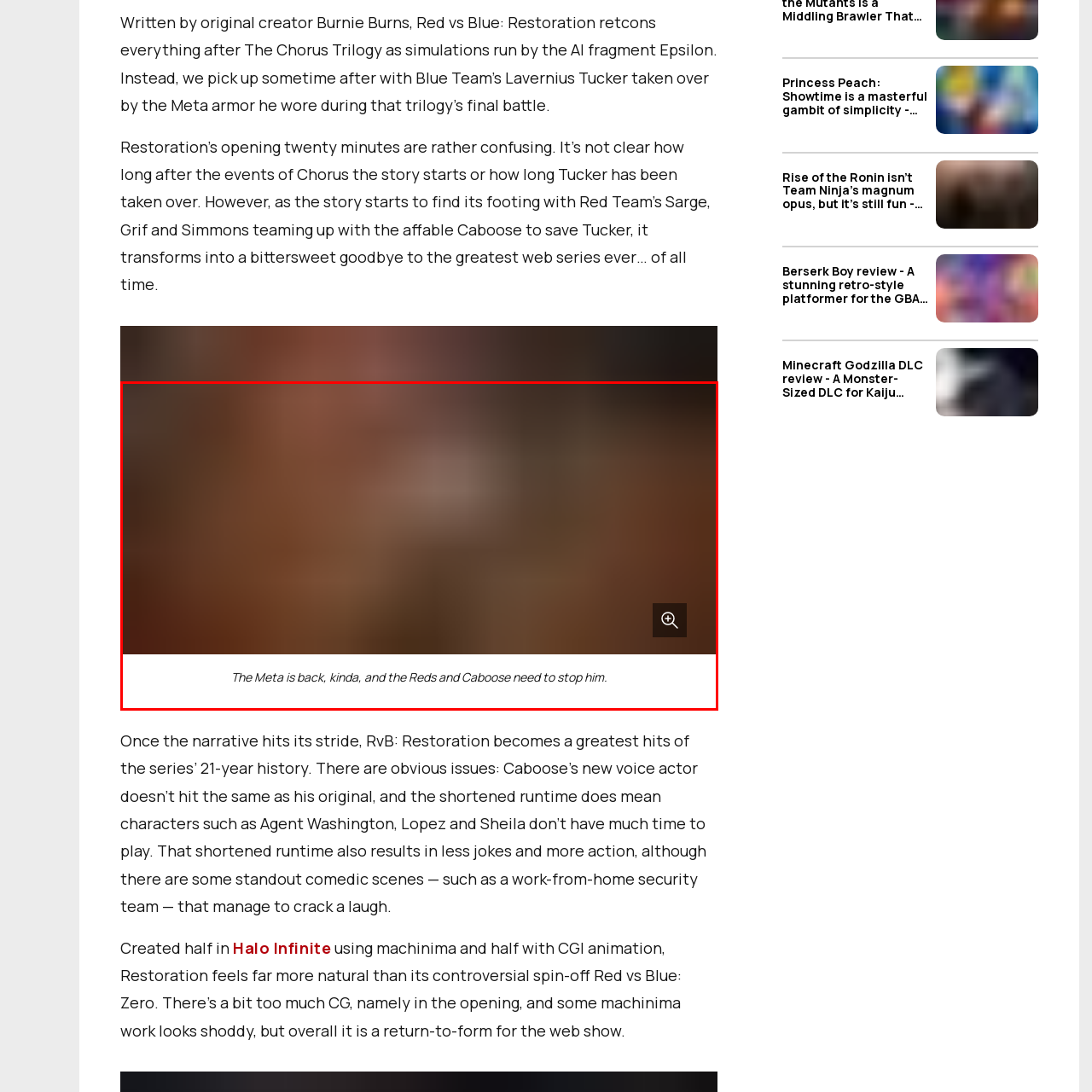Offer a detailed explanation of the image encased within the red boundary.

In this dynamic scene from "Red vs Blue: Restoration," the character known as The Meta is depicted walking towards Simmons, armed with a shotgun. This moment captures a pivotal confrontation where the Reds and Caboose must band together to thwart The Meta's plans. The image embodies the tension and action that permeate this installment of the beloved web series, which revisits classic characters and themes while redefining the narrative following the events of The Chorus Trilogy. As fans of the series will appreciate, this striking visual highlights the challenges the characters face in a world fraught with conflict and interwoven history.